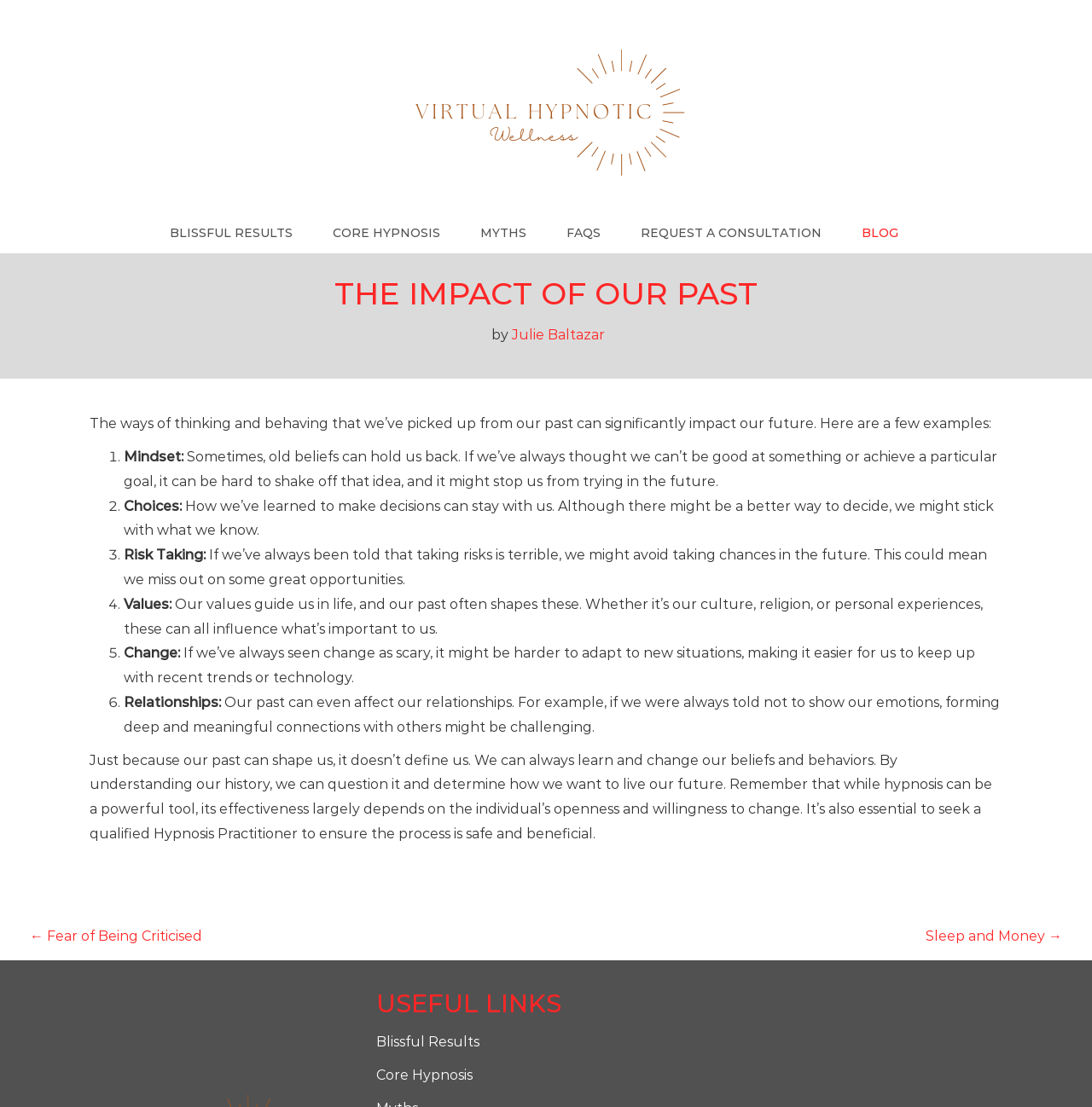Please analyze the image and provide a thorough answer to the question:
How many examples are given of how the past can impact our future?

The webpage provides six examples of how our past can impact our future, which are listed as mindset, choices, risk-taking, values, change, and relationships. Each example is explained in detail to illustrate how our past experiences and behaviors can shape our future.